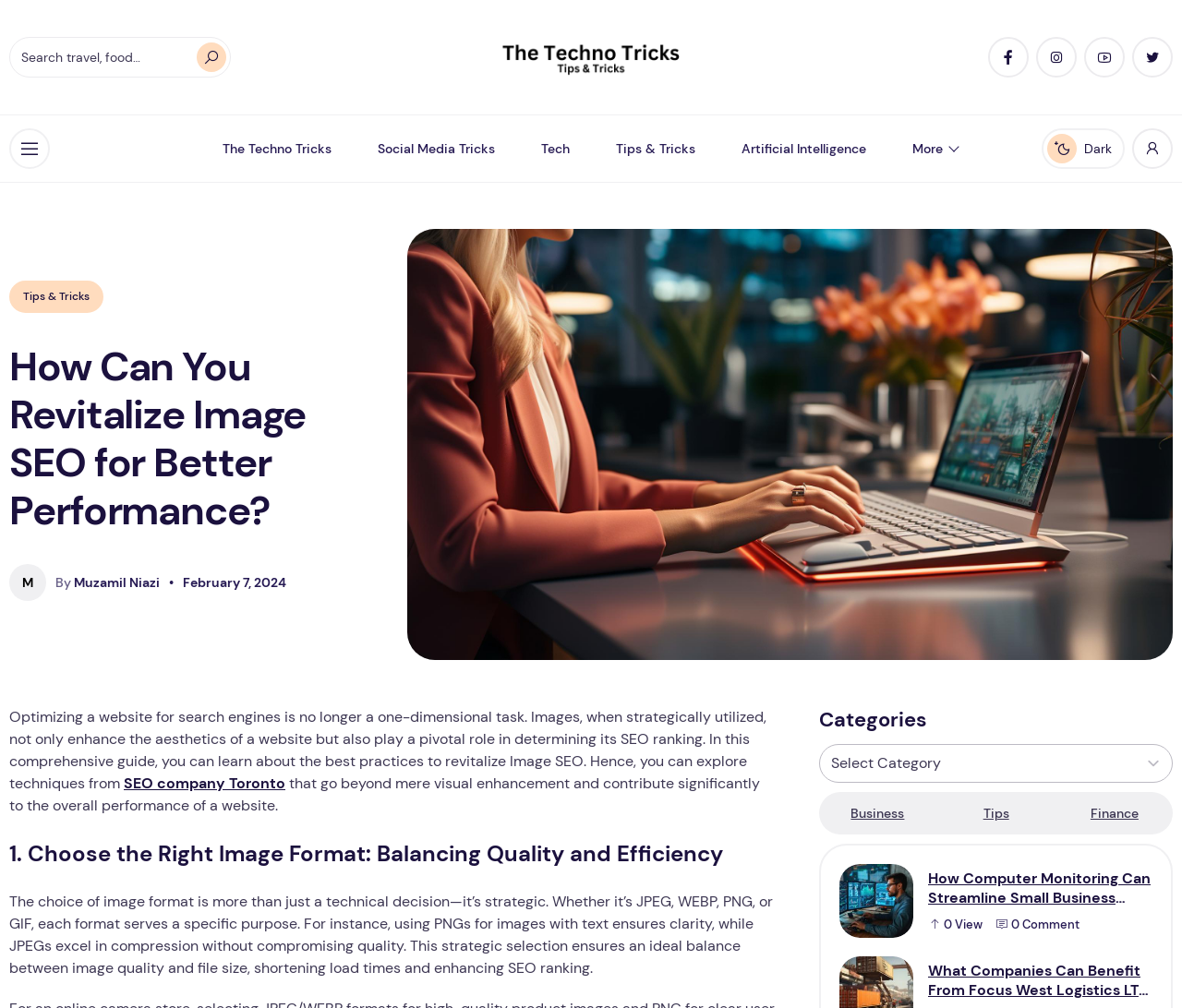Please predict the bounding box coordinates (top-left x, top-left y, bottom-right x, bottom-right y) for the UI element in the screenshot that fits the description: Breaking News on TDPel Media

None